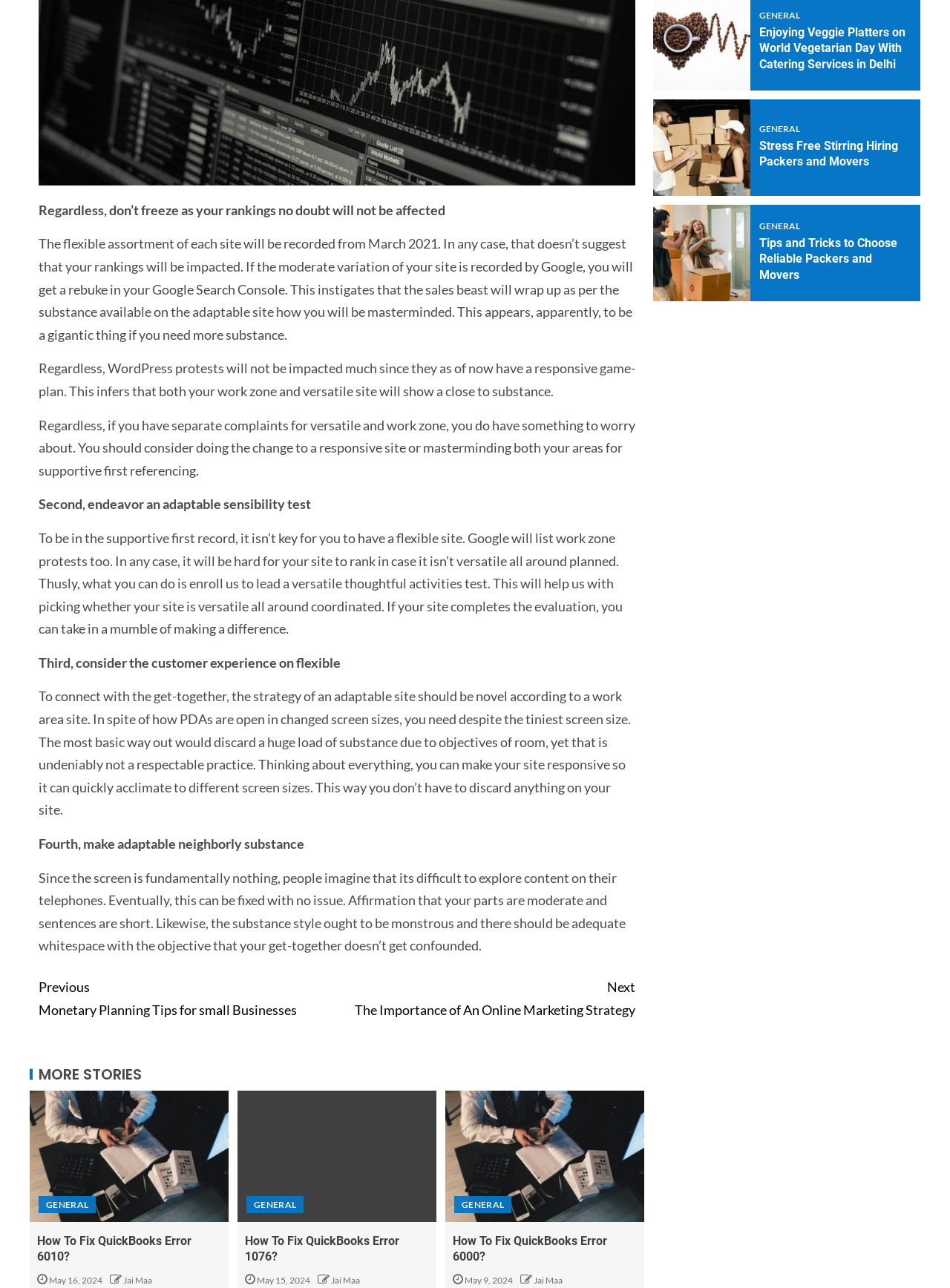What is the topic of the first paragraph?
Could you give a comprehensive explanation in response to this question?

The first paragraph discusses how Google rankings will not be affected by the flexible assortment of each site being recorded from March 2021, and that WordPress sites will not be impacted much since they already have a responsive game-plan.